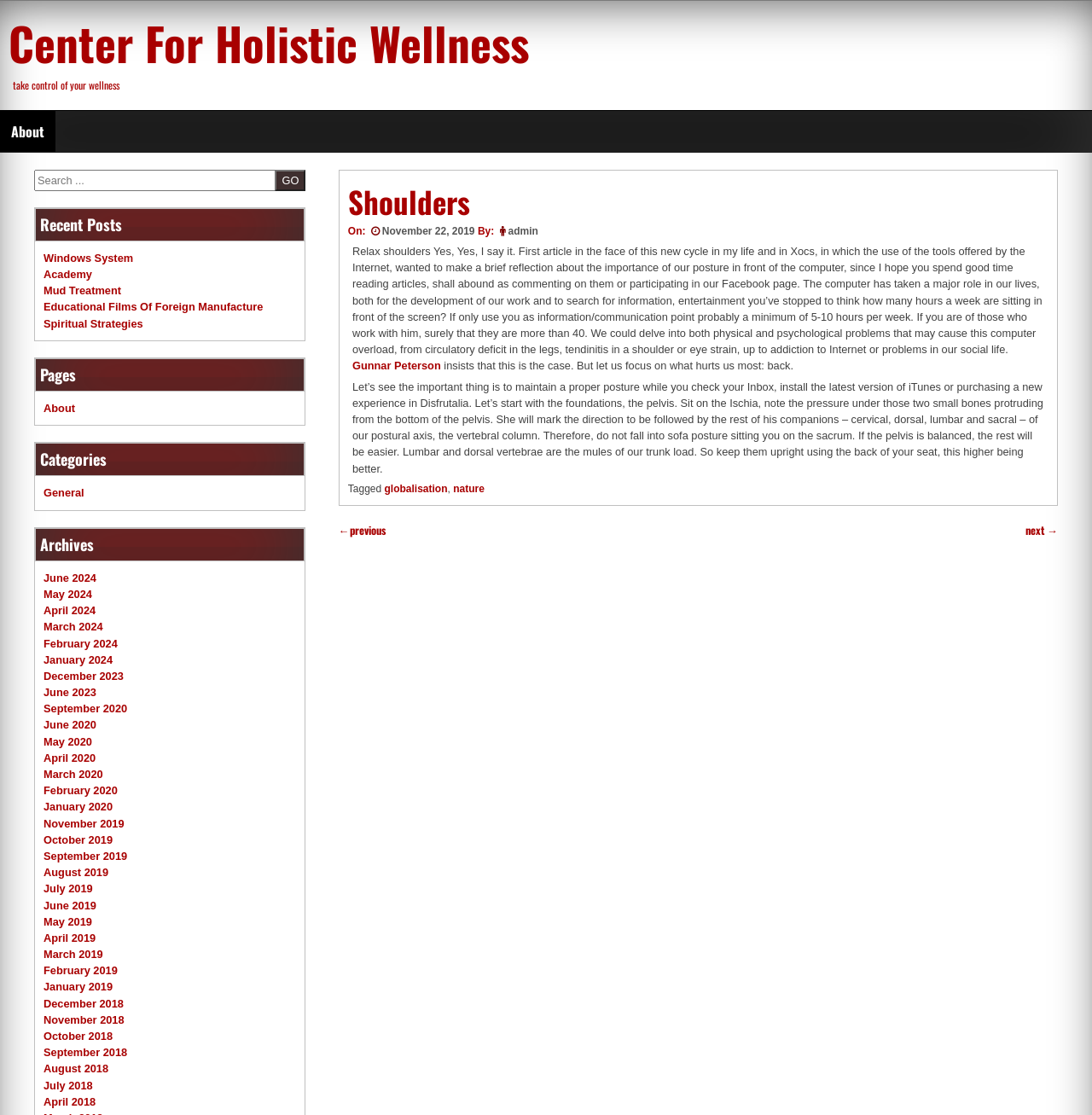What is the purpose of the article?
Give a detailed explanation using the information visible in the image.

The purpose of the article can be inferred from the content of the article, which discusses the importance of maintaining proper posture while using computers. The article provides tips and advice on how to maintain good posture.